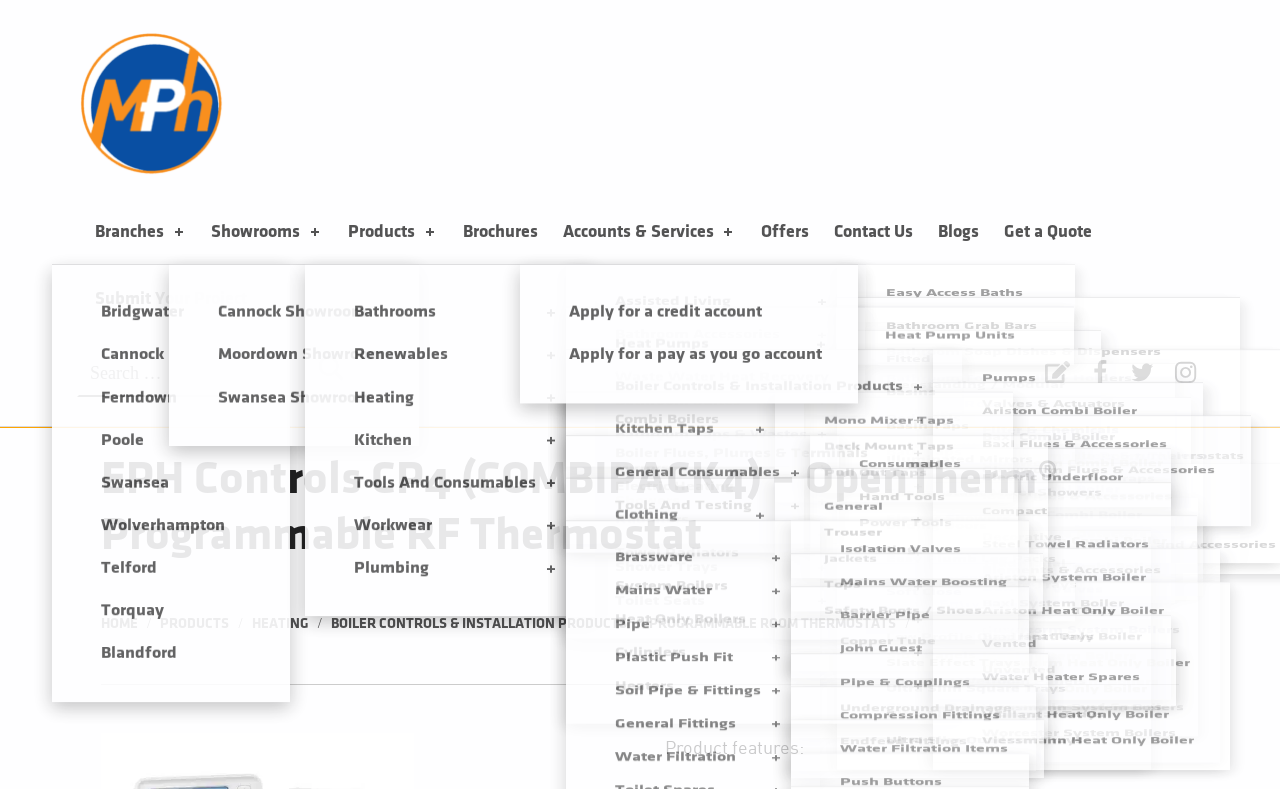Observe the image and answer the following question in detail: What is the purpose of the search box?

I inferred this answer by looking at the search box and the static text 'SEARCH FOR:' next to it, which suggests that the search box is meant for searching for products on the website.